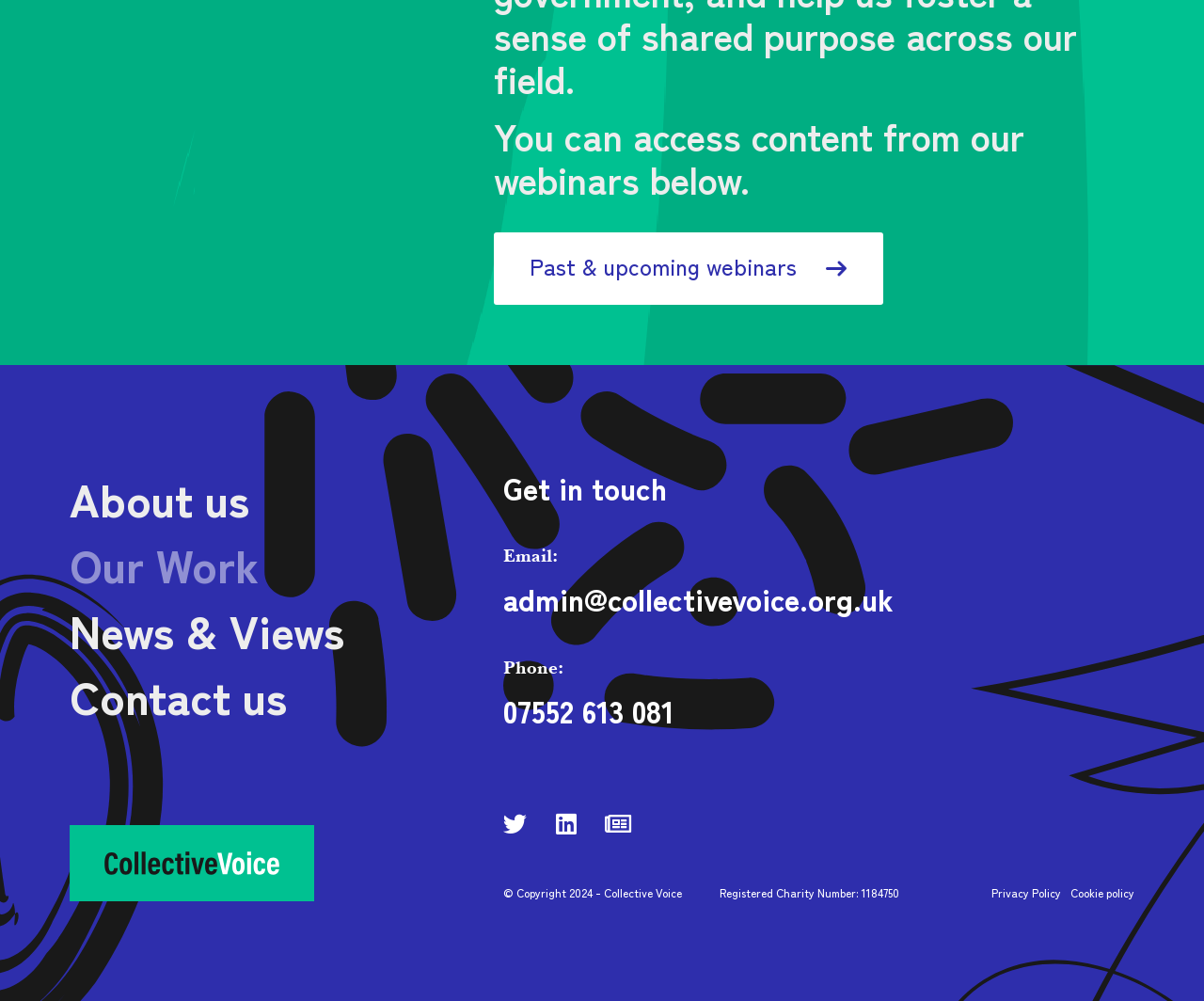Locate the bounding box coordinates of the area to click to fulfill this instruction: "Learn about the organization". The bounding box should be presented as four float numbers between 0 and 1, in the order [left, top, right, bottom].

[0.042, 0.464, 0.402, 0.53]